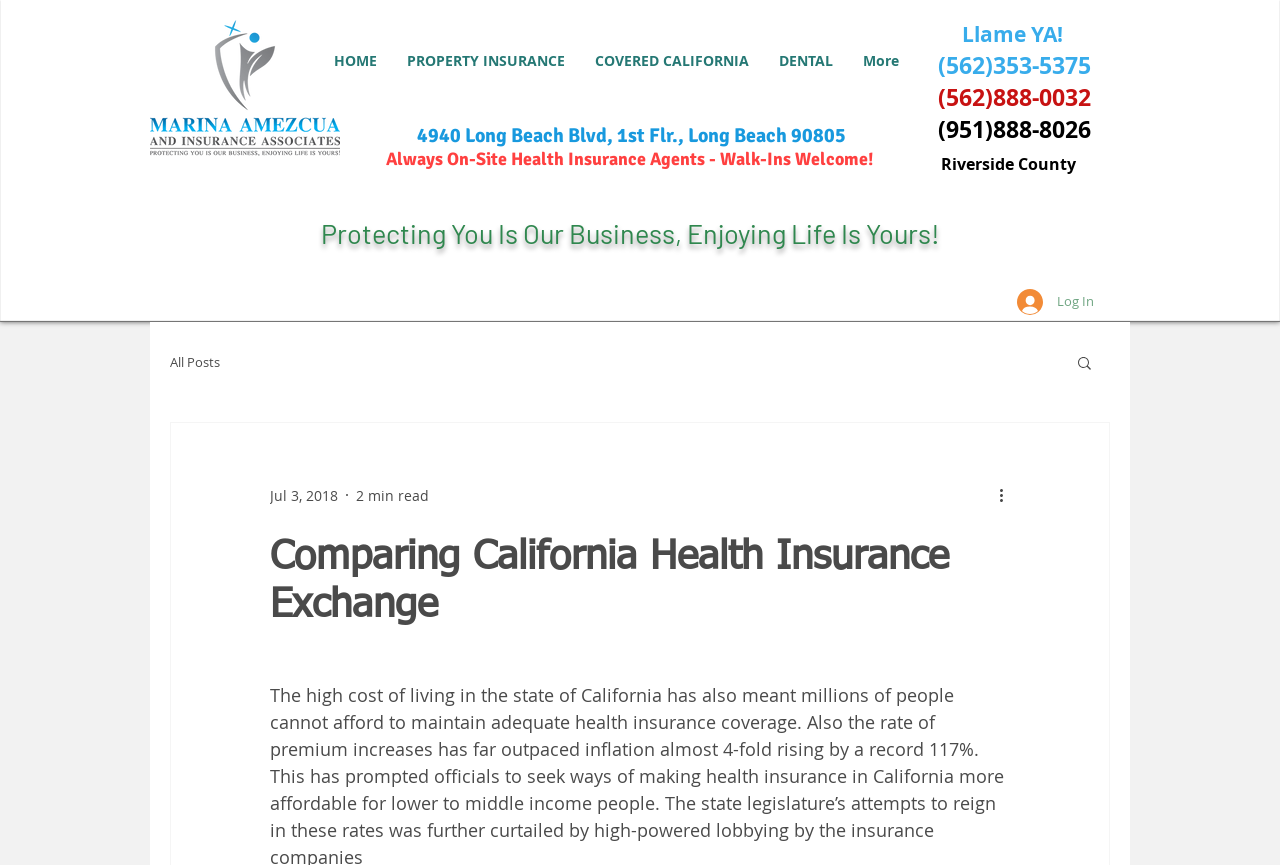Determine the title of the webpage and give its text content.

                  4940 Long Beach Blvd, 1st Flr., Long Beach 90805 